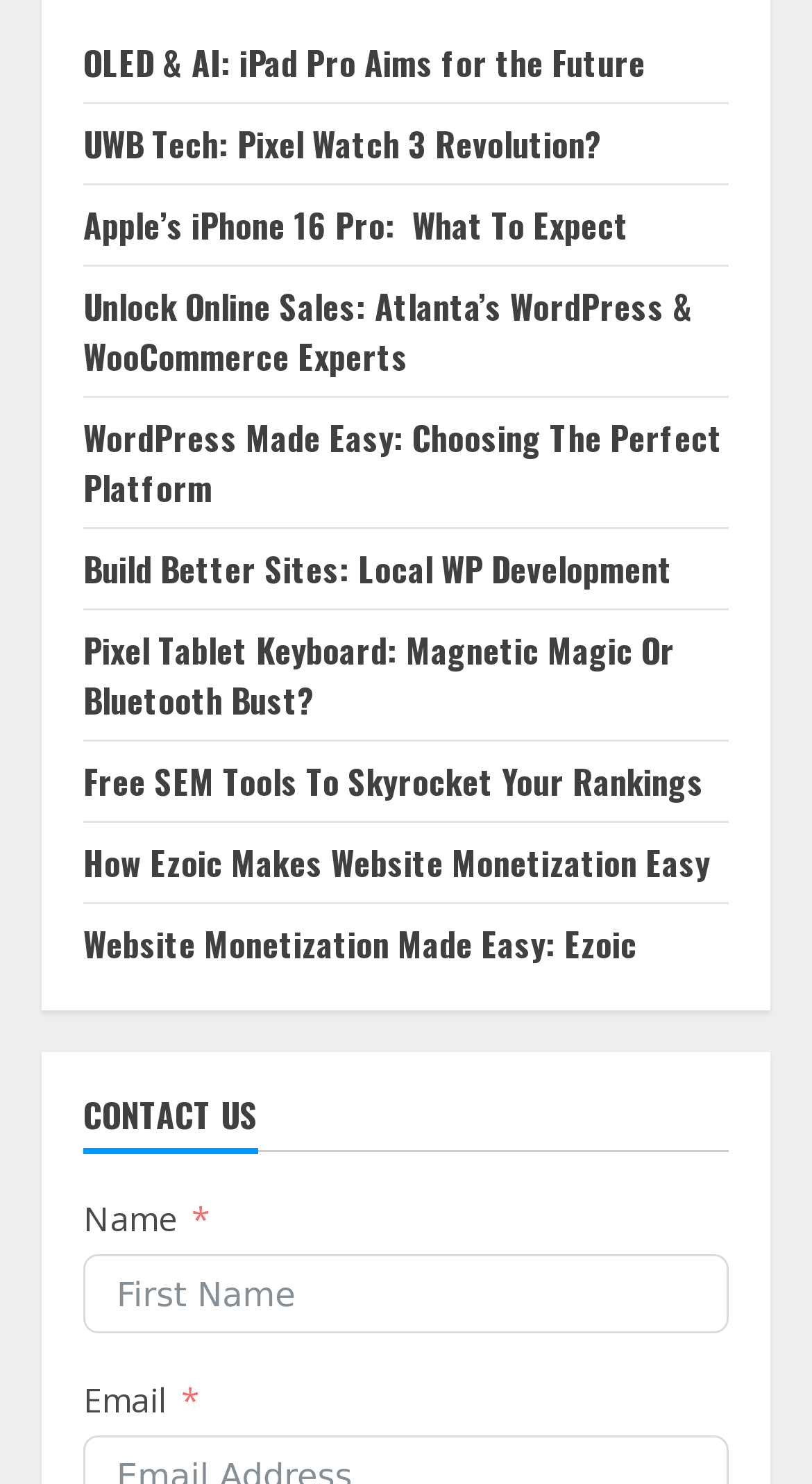What is the purpose of the form?
Examine the screenshot and reply with a single word or phrase.

Contact Us